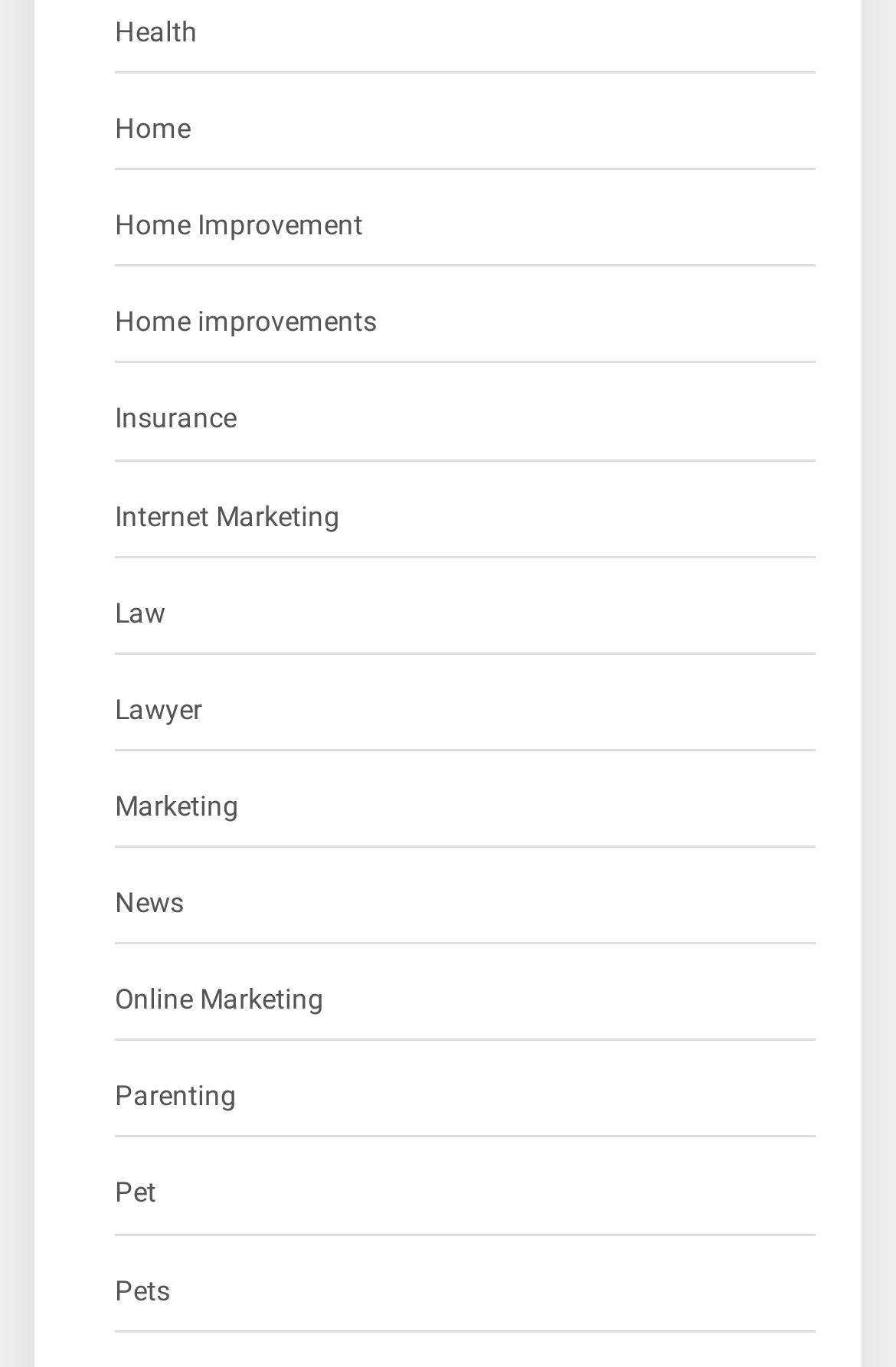Provide the bounding box coordinates for the area that should be clicked to complete the instruction: "Explore Insurance".

[0.128, 0.29, 0.264, 0.325]